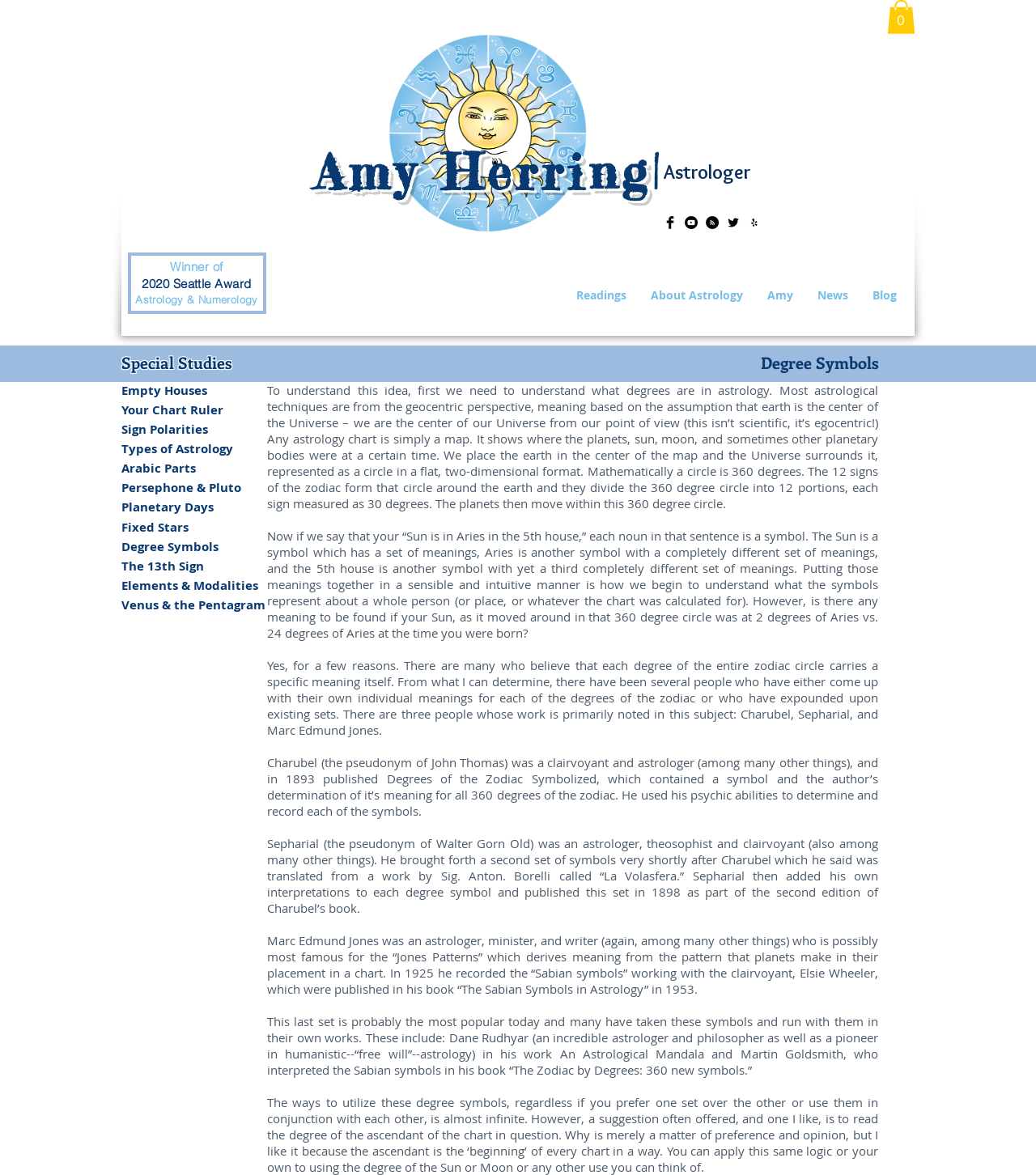Determine the bounding box coordinates for the HTML element described here: "The 13th Sign".

[0.117, 0.474, 0.258, 0.489]